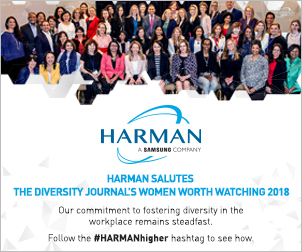Explain the contents of the image with as much detail as possible.

The image features a large group of women gathered together, proudly representing the 2018 Women Worth Watching honorees from the Diversity Journal. In the foreground, a prominent banner displays the logo of Harman, a Samsung company, along with the message: "HARMAN SALUTES THE DIVERSITY JOURNAL'S WOMEN WORTH WATCHING 2018." The text emphasizes Harman's commitment to fostering diversity in the workplace, showcasing a dedication to inclusivity and representation. The image captures a vibrant moment of celebration and recognition, highlighting the achievements of women leaders, entrepreneurs, and influencers, while encouraging viewers to engage with the #HARMANhigher hashtag to learn more about efforts in promoting diversity.